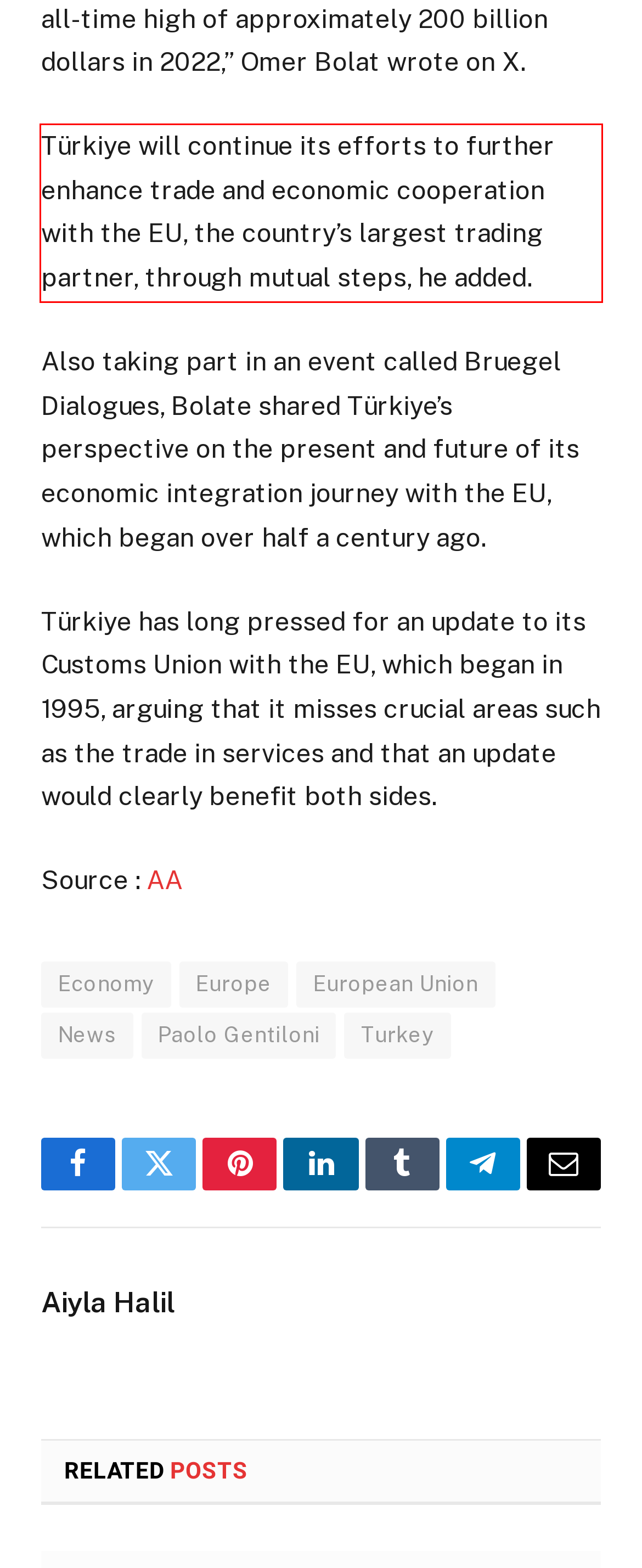From the screenshot of the webpage, locate the red bounding box and extract the text contained within that area.

Türkiye will continue its efforts to further enhance trade and economic cooperation with the EU, the country’s largest trading partner, through mutual steps, he added.